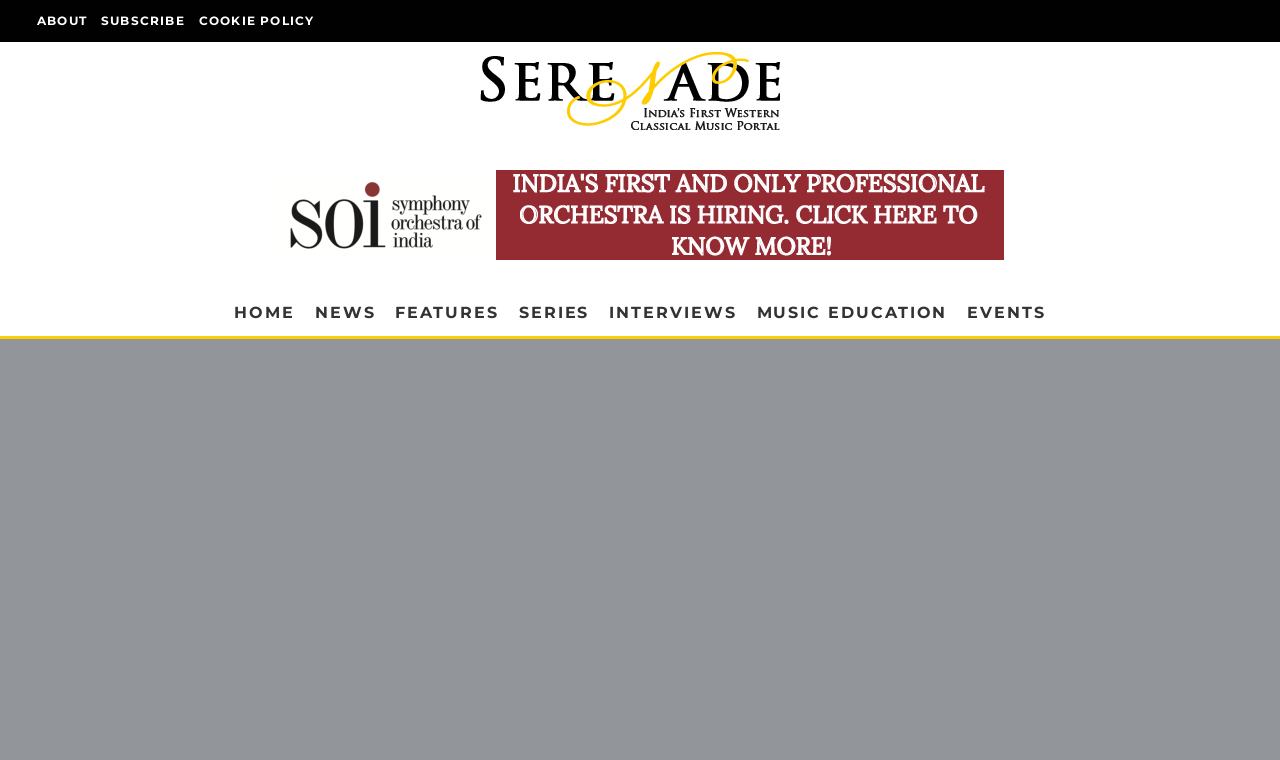How many columns are there in the main navigation menu?
Look at the image and provide a short answer using one word or a phrase.

1